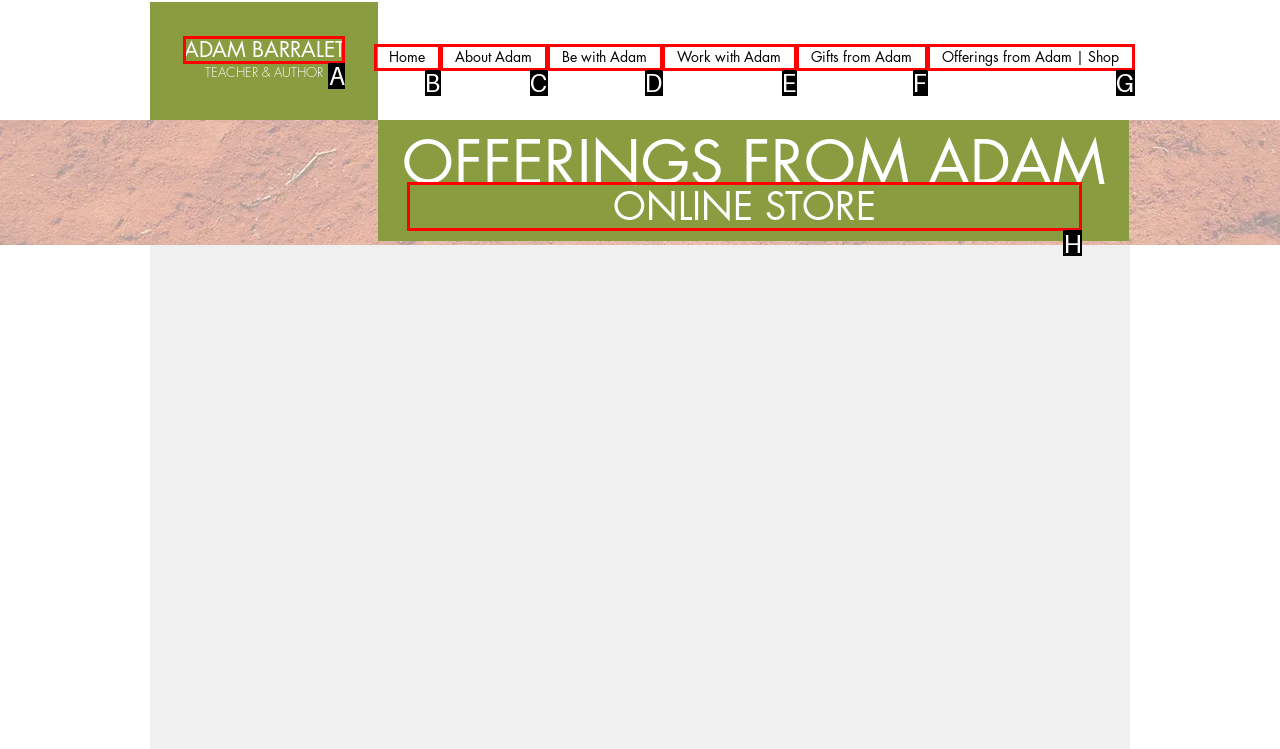From the given choices, which option should you click to complete this task: Read more about Yemen news? Answer with the letter of the correct option.

None